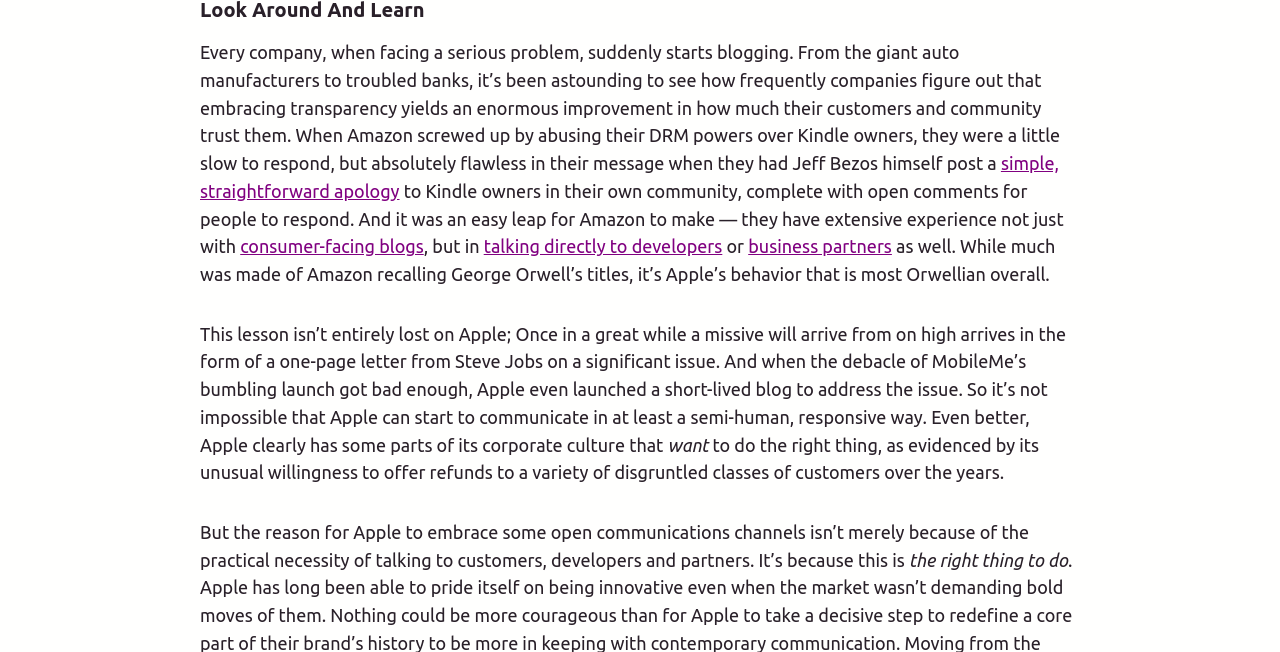Why should Apple embrace open communications channels?
Using the information from the image, give a concise answer in one word or a short phrase.

it's the right thing to do